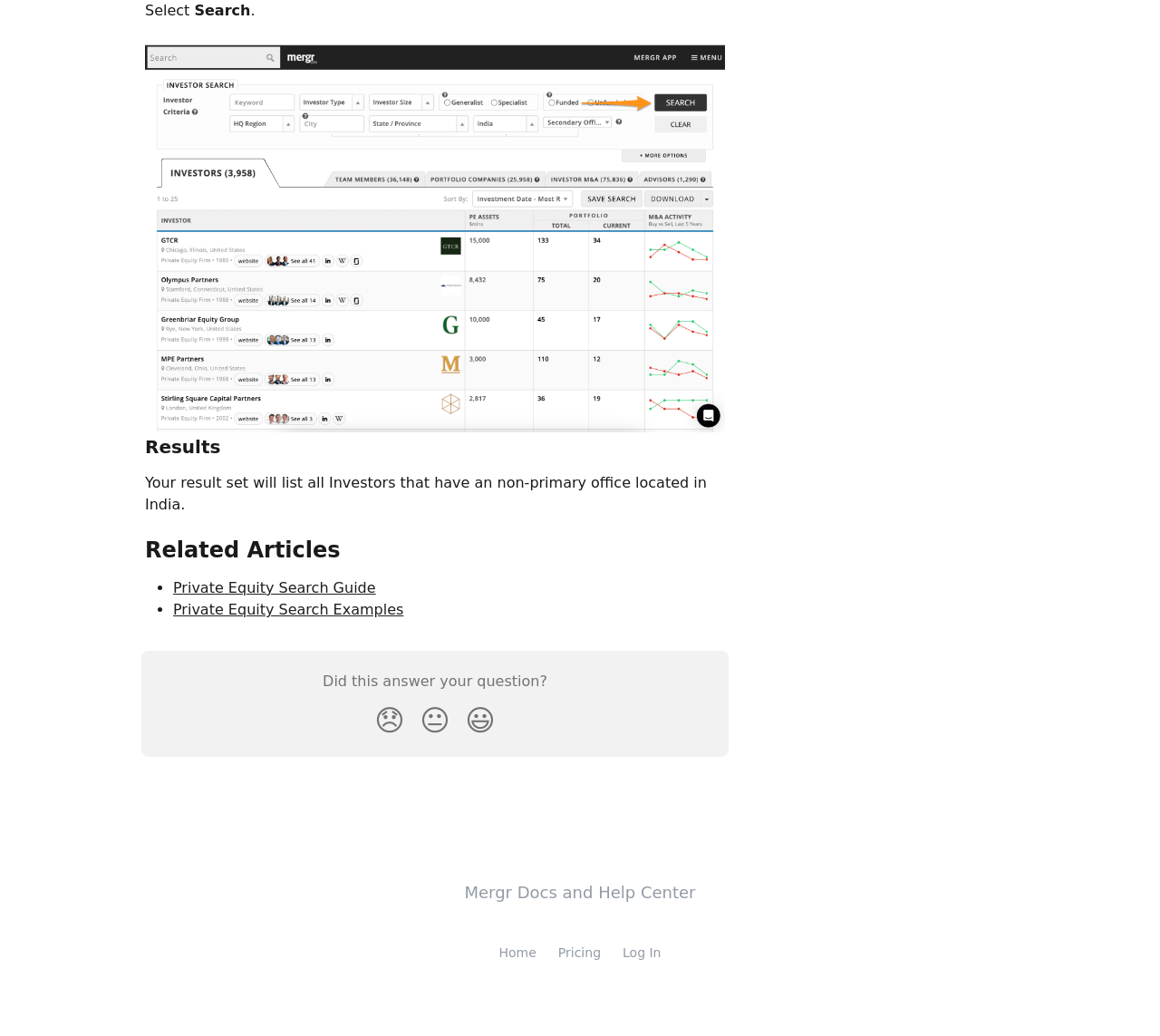What is the purpose of the buttons at the bottom?
Please give a detailed and elaborate answer to the question.

The purpose of the buttons at the bottom is to give feedback because they are labeled as reaction buttons with emojis, and the static text 'Did this answer your question?' is present above them, indicating that they are meant to provide feedback on the answer.